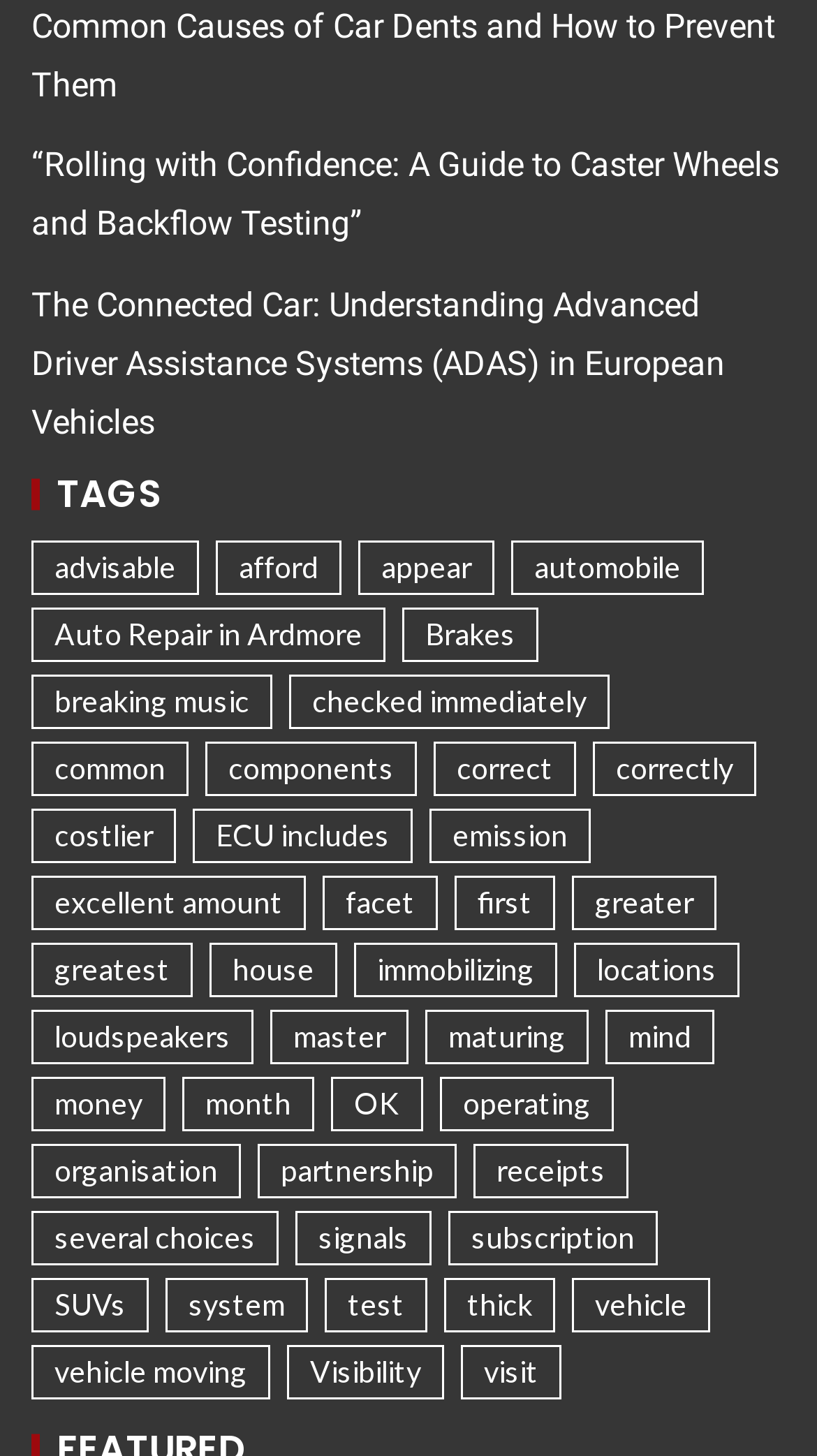Identify the bounding box coordinates of the section that should be clicked to achieve the task described: "view careers opportunities".

None